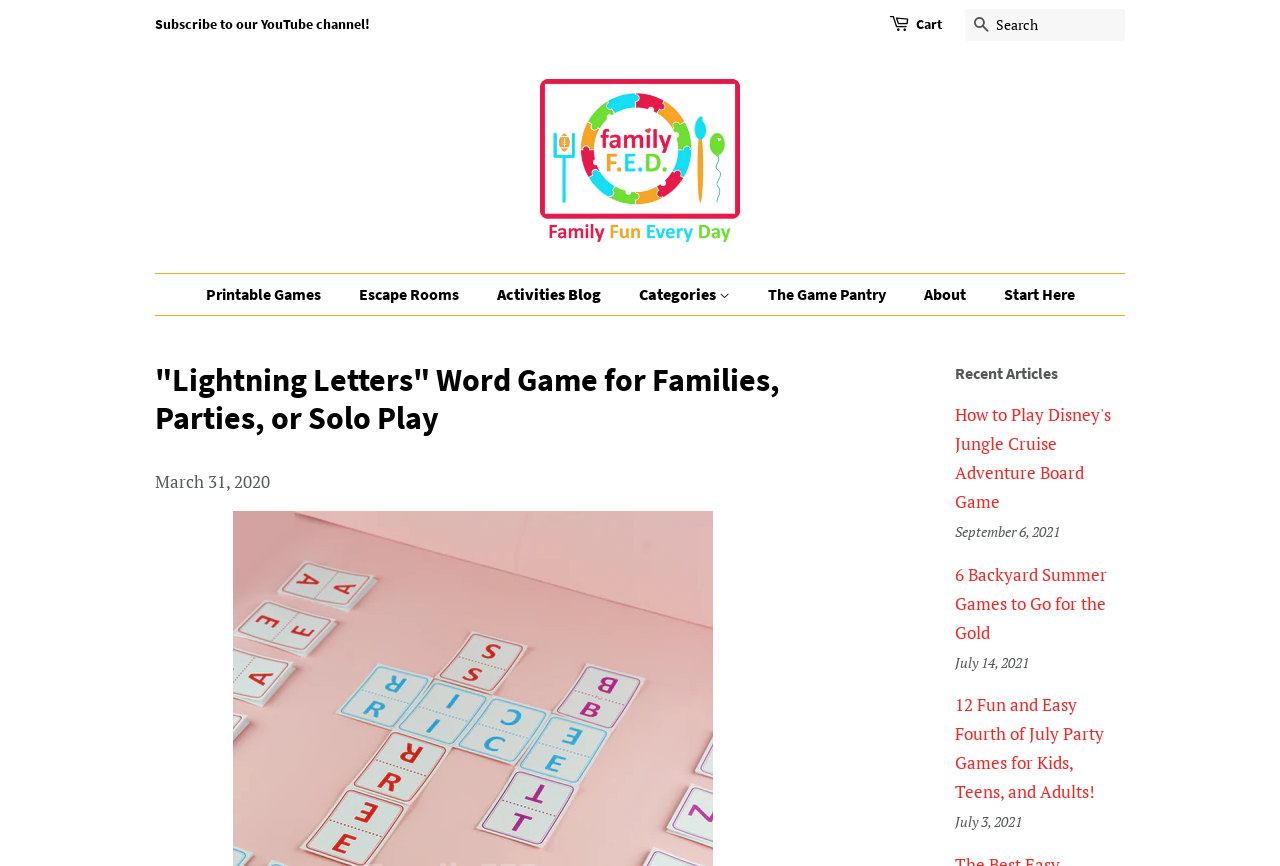Please identify the bounding box coordinates of the element on the webpage that should be clicked to follow this instruction: "Search". The bounding box coordinates should be given as four float numbers between 0 and 1, formatted as [left, top, right, bottom].

[0.754, 0.01, 0.779, 0.048]